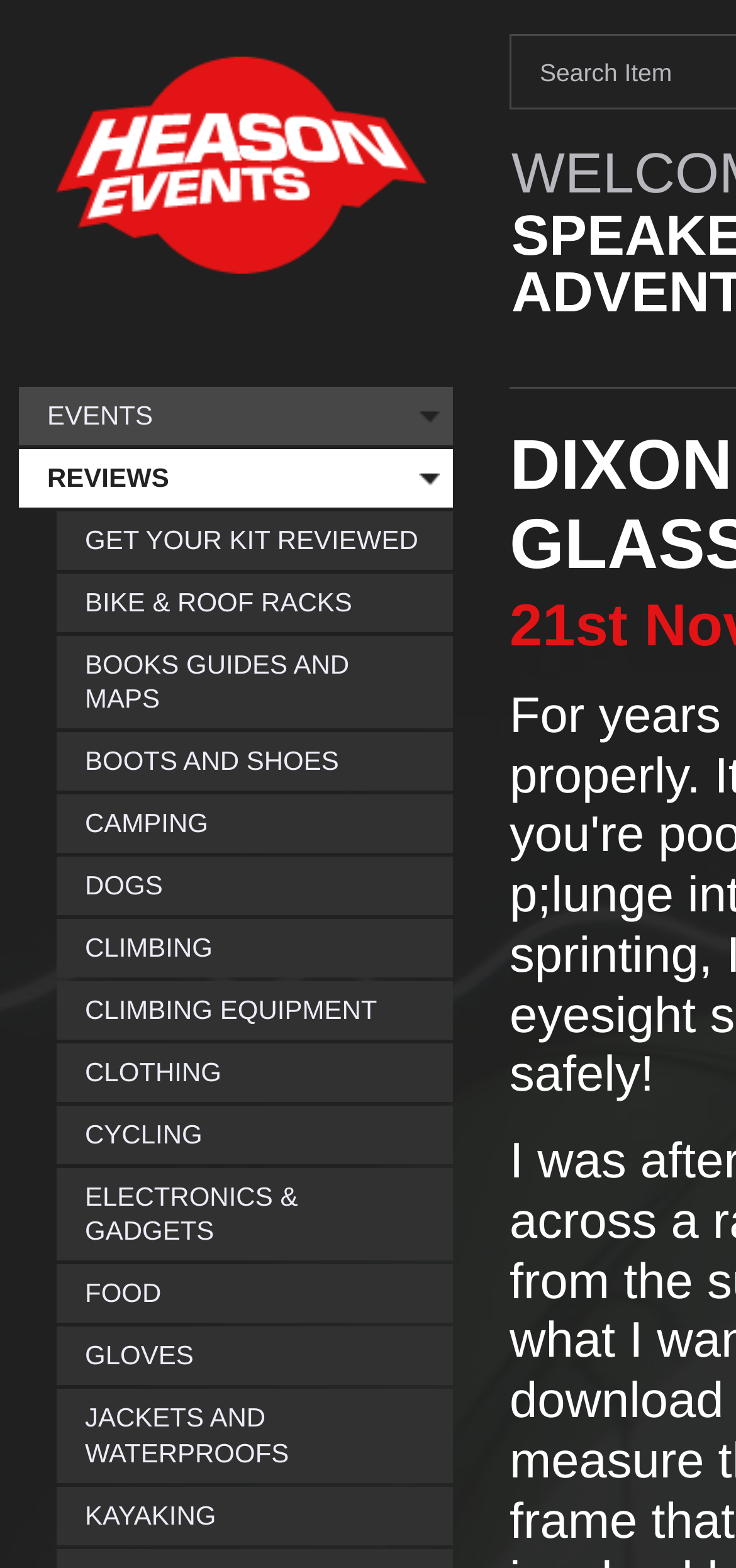Please indicate the bounding box coordinates of the element's region to be clicked to achieve the instruction: "go to events page". Provide the coordinates as four float numbers between 0 and 1, i.e., [left, top, right, bottom].

[0.026, 0.247, 0.615, 0.284]